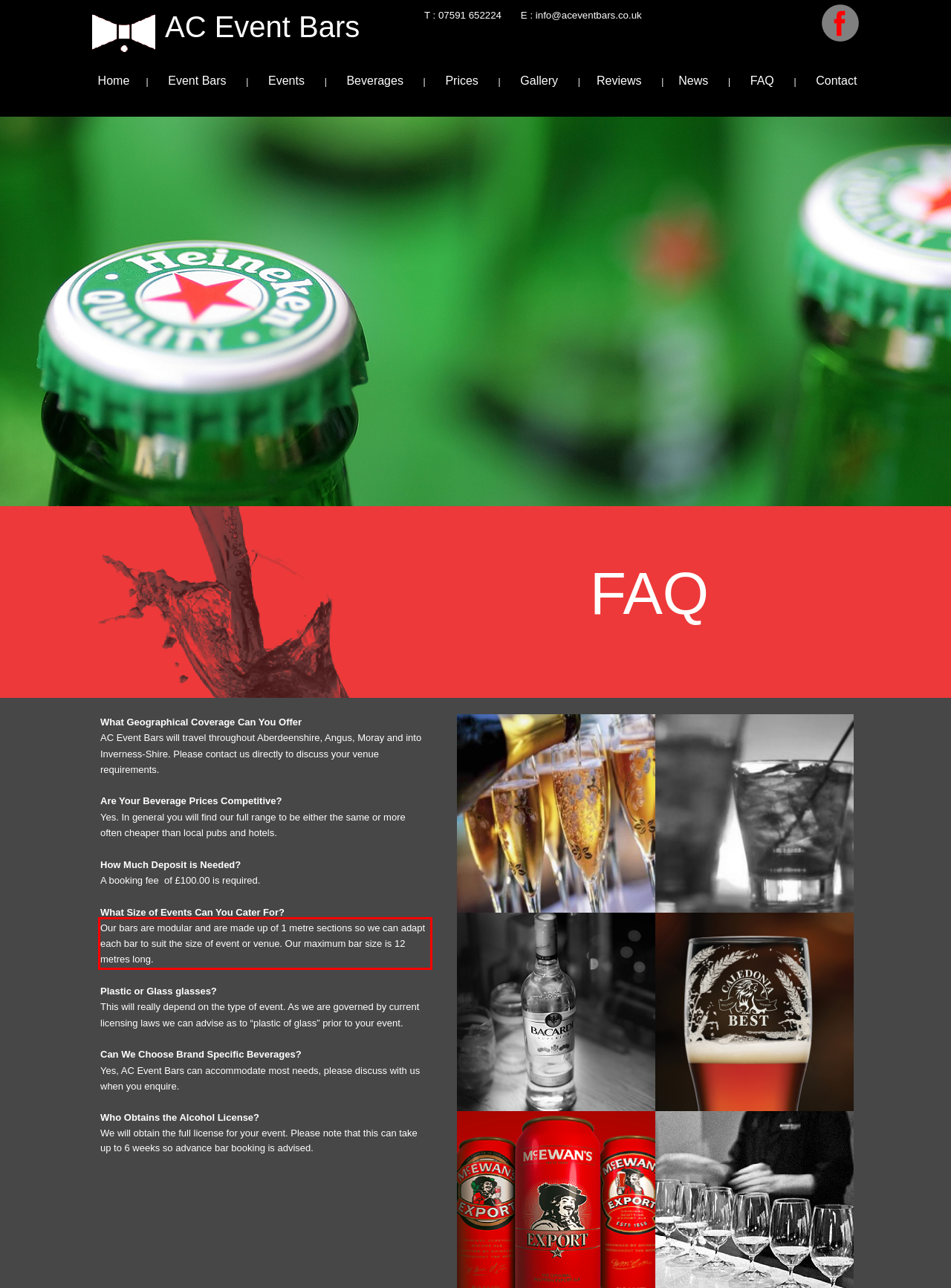From the provided screenshot, extract the text content that is enclosed within the red bounding box.

Our bars are modular and are made up of 1 metre sections so we can adapt each bar to suit the size of event or venue. Our maximum bar size is 12 metres long.